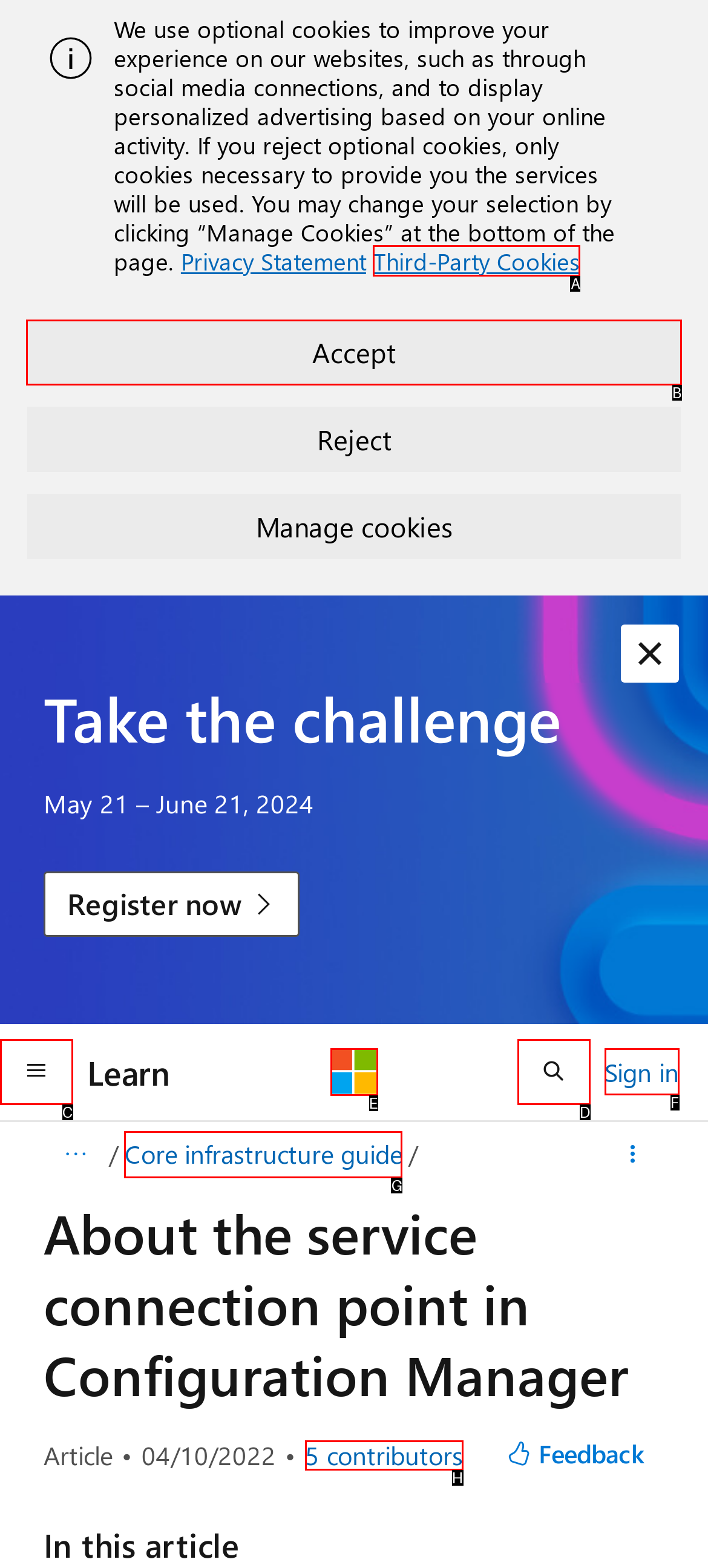Determine which HTML element corresponds to the description: Sign in. Provide the letter of the correct option.

F